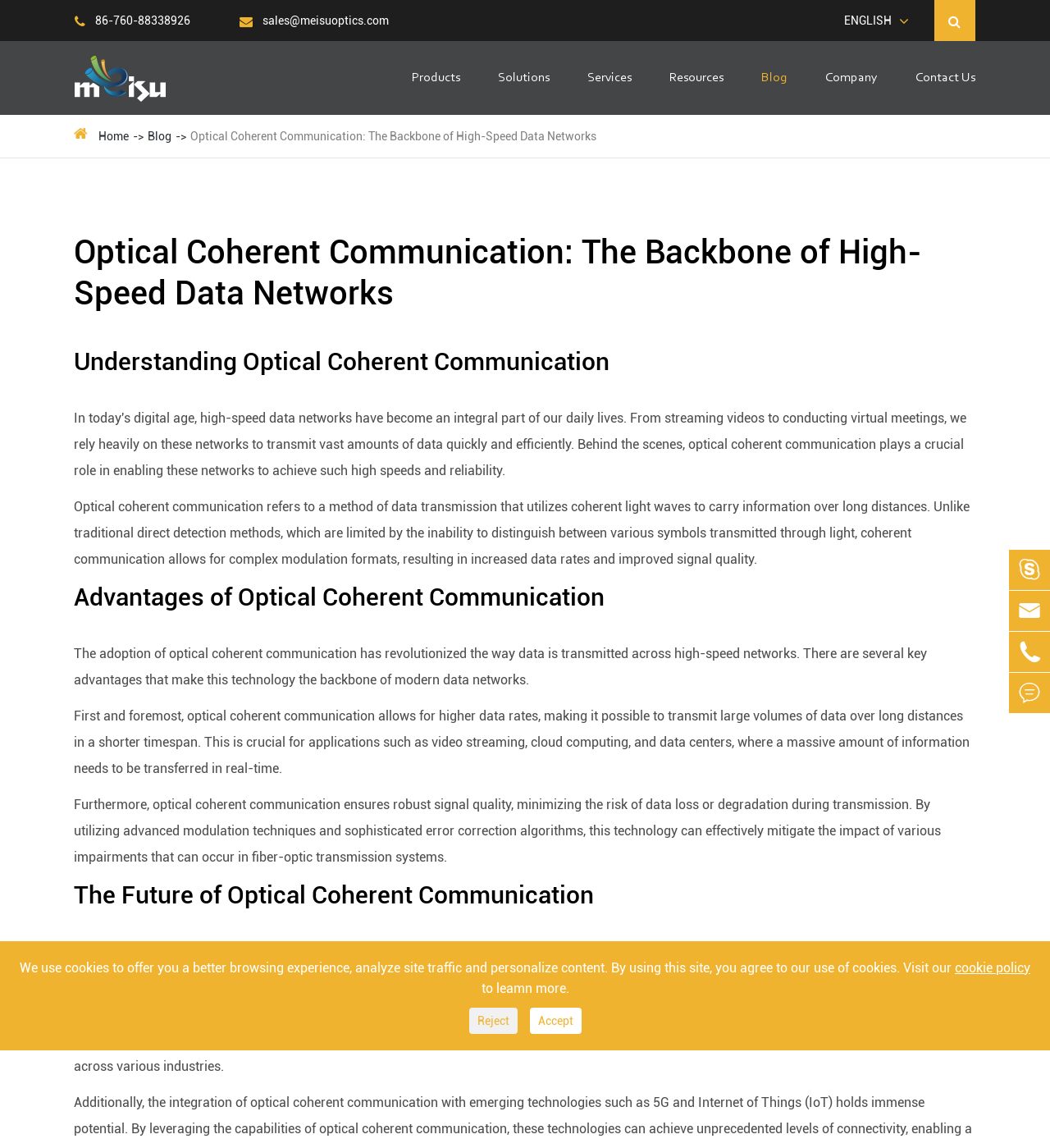Please locate the bounding box coordinates of the element that should be clicked to achieve the given instruction: "Search for something".

None